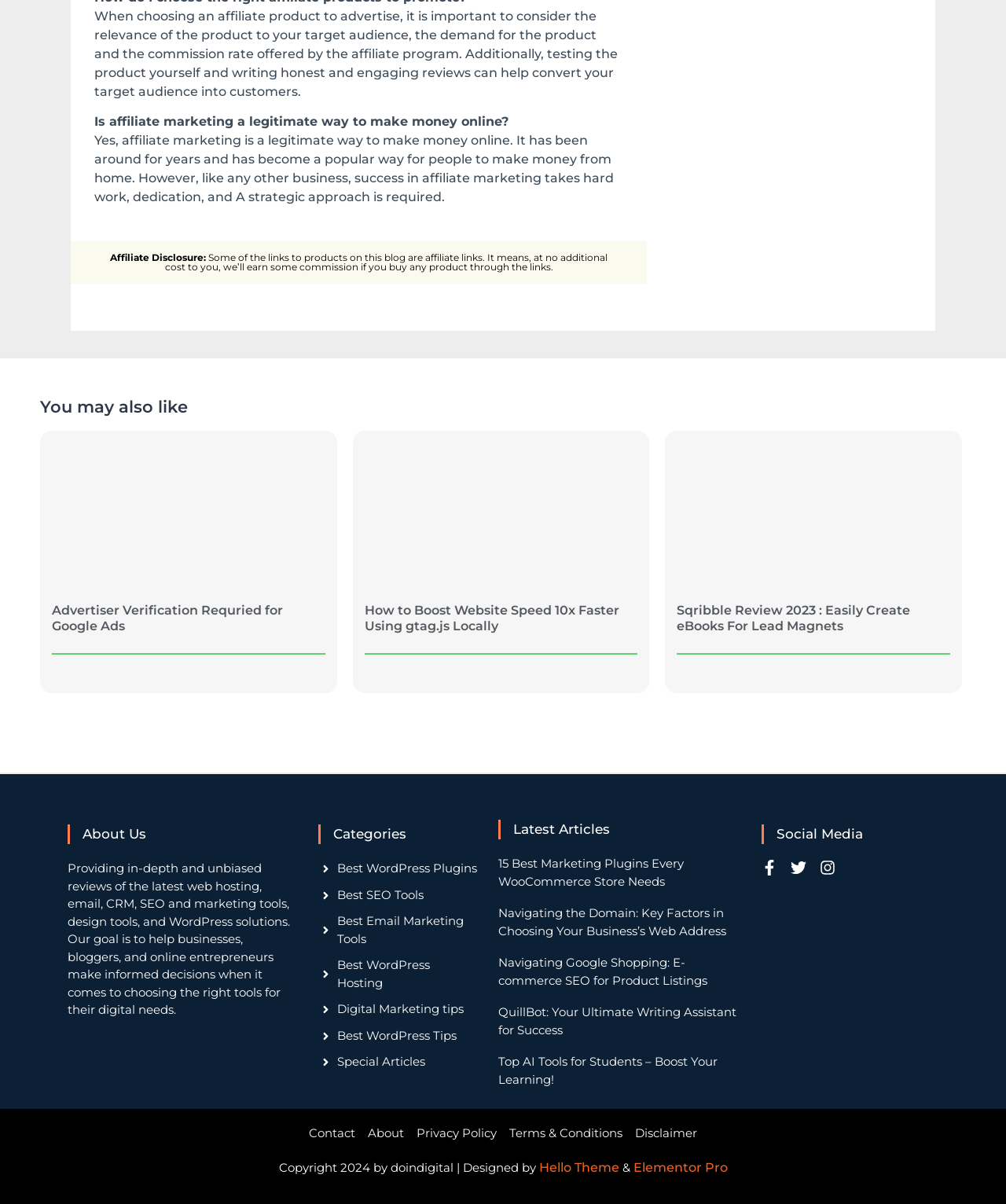Determine the bounding box coordinates of the clickable region to execute the instruction: "Read 'Sqribble Review 2023 : Easily Create eBooks For Lead Magnets'". The coordinates should be four float numbers between 0 and 1, denoted as [left, top, right, bottom].

[0.673, 0.501, 0.905, 0.526]